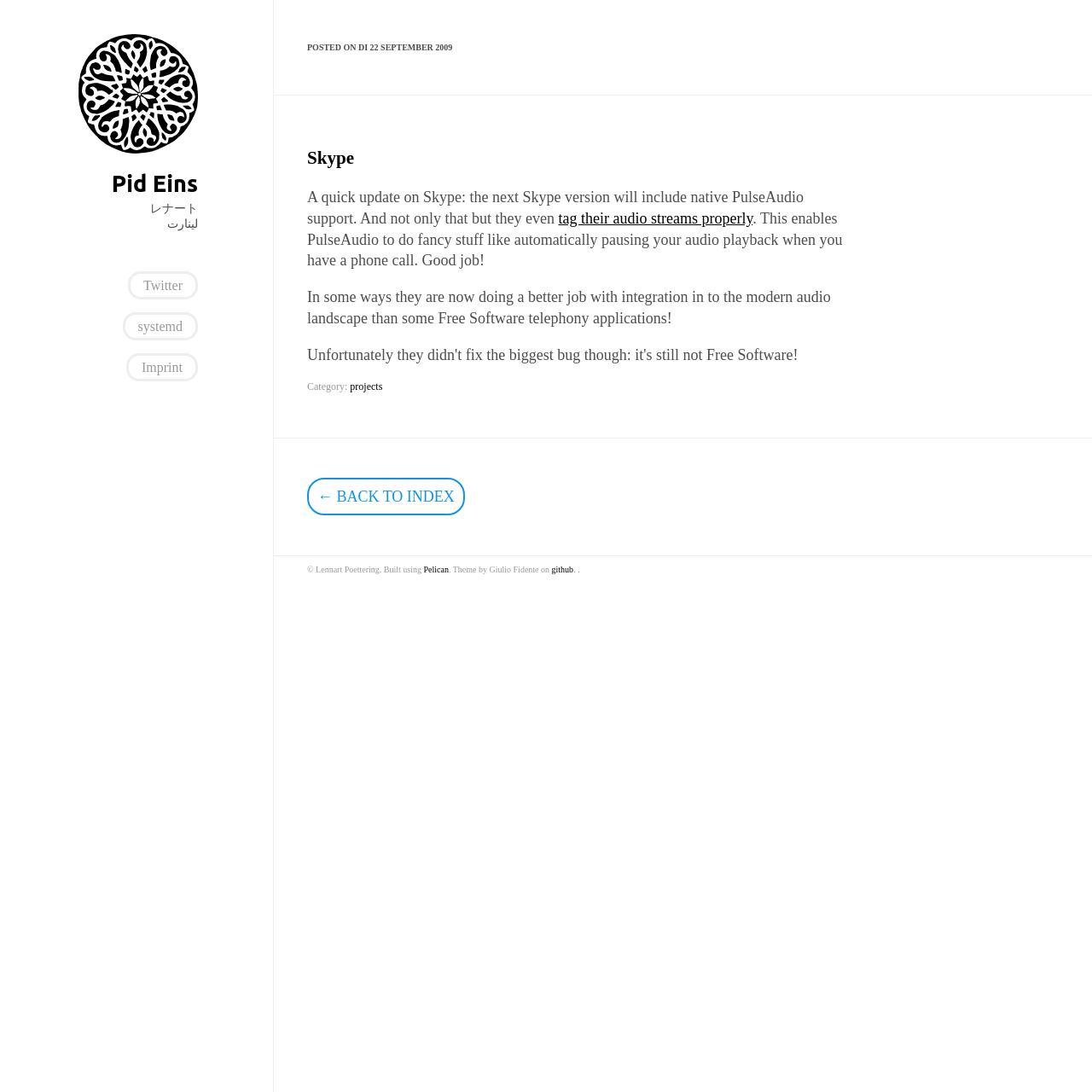Provide the bounding box coordinates of the section that needs to be clicked to accomplish the following instruction: "check the imprint."

[0.116, 0.323, 0.181, 0.349]